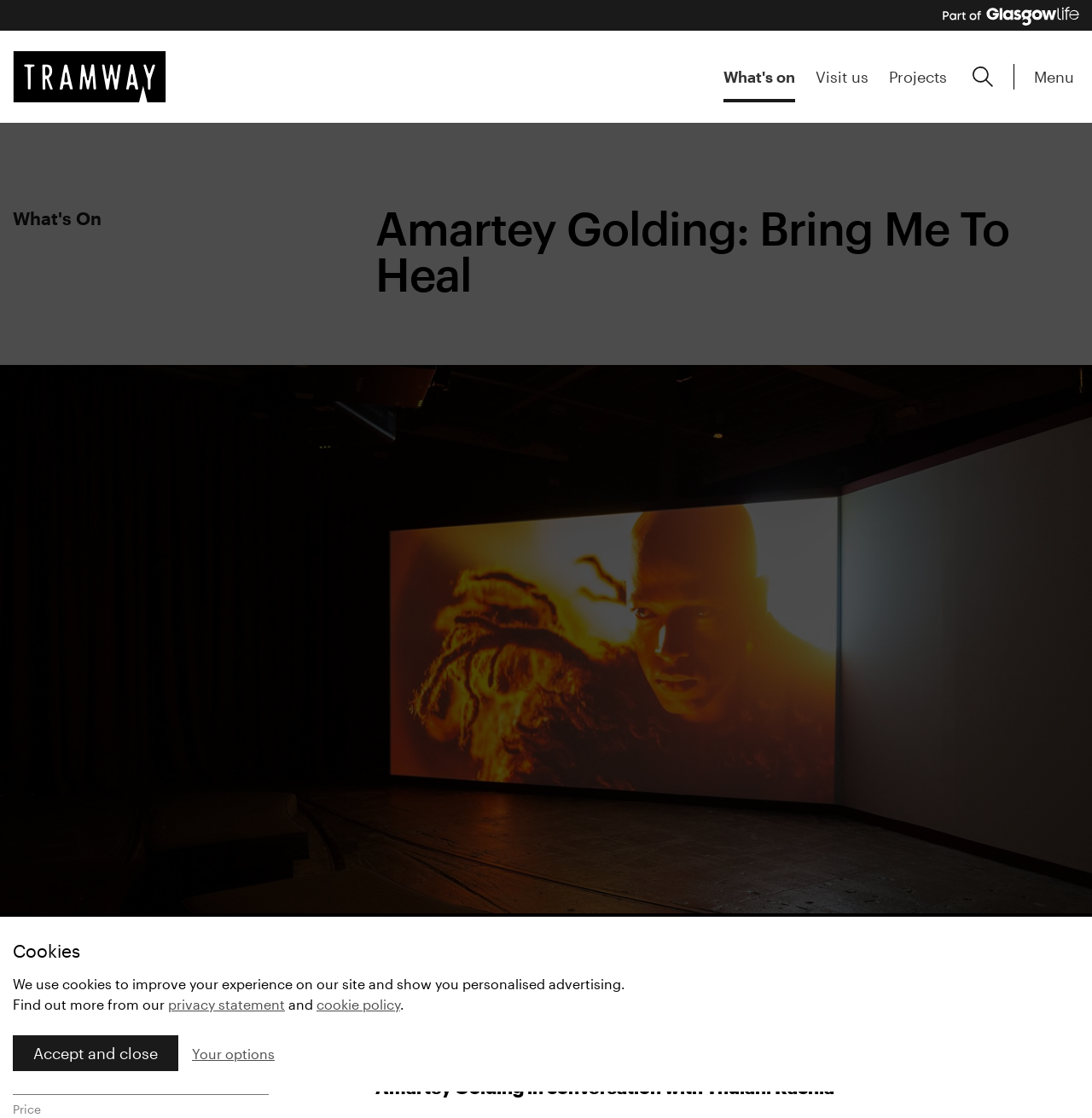Based on the element description Accept and close, identify the bounding box coordinates for the UI element. The coordinates should be in the format (top-left x, top-left y, bottom-right x, bottom-right y) and within the 0 to 1 range.

[0.012, 0.926, 0.163, 0.958]